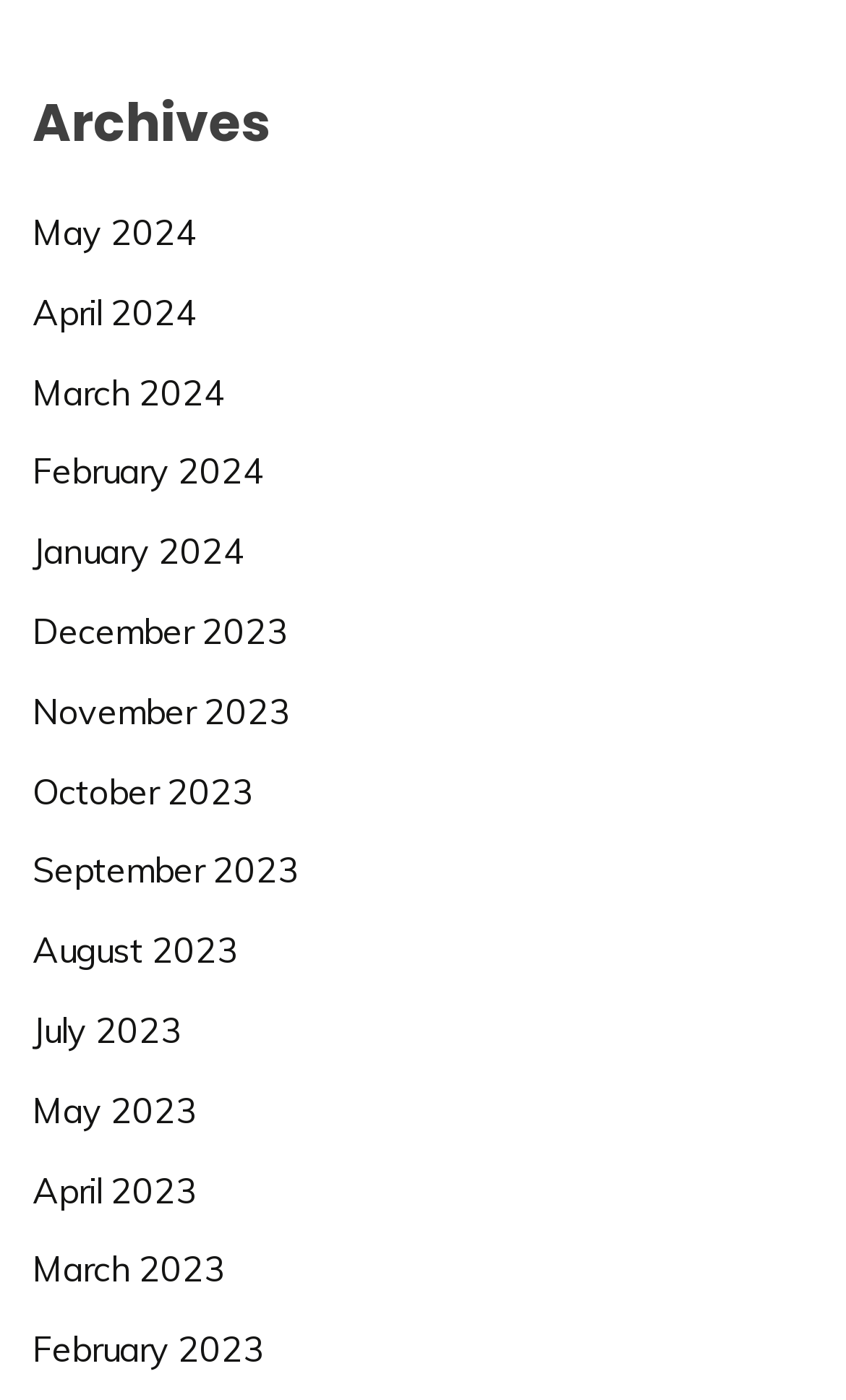Please mark the bounding box coordinates of the area that should be clicked to carry out the instruction: "go to April 2024 page".

[0.038, 0.207, 0.233, 0.238]